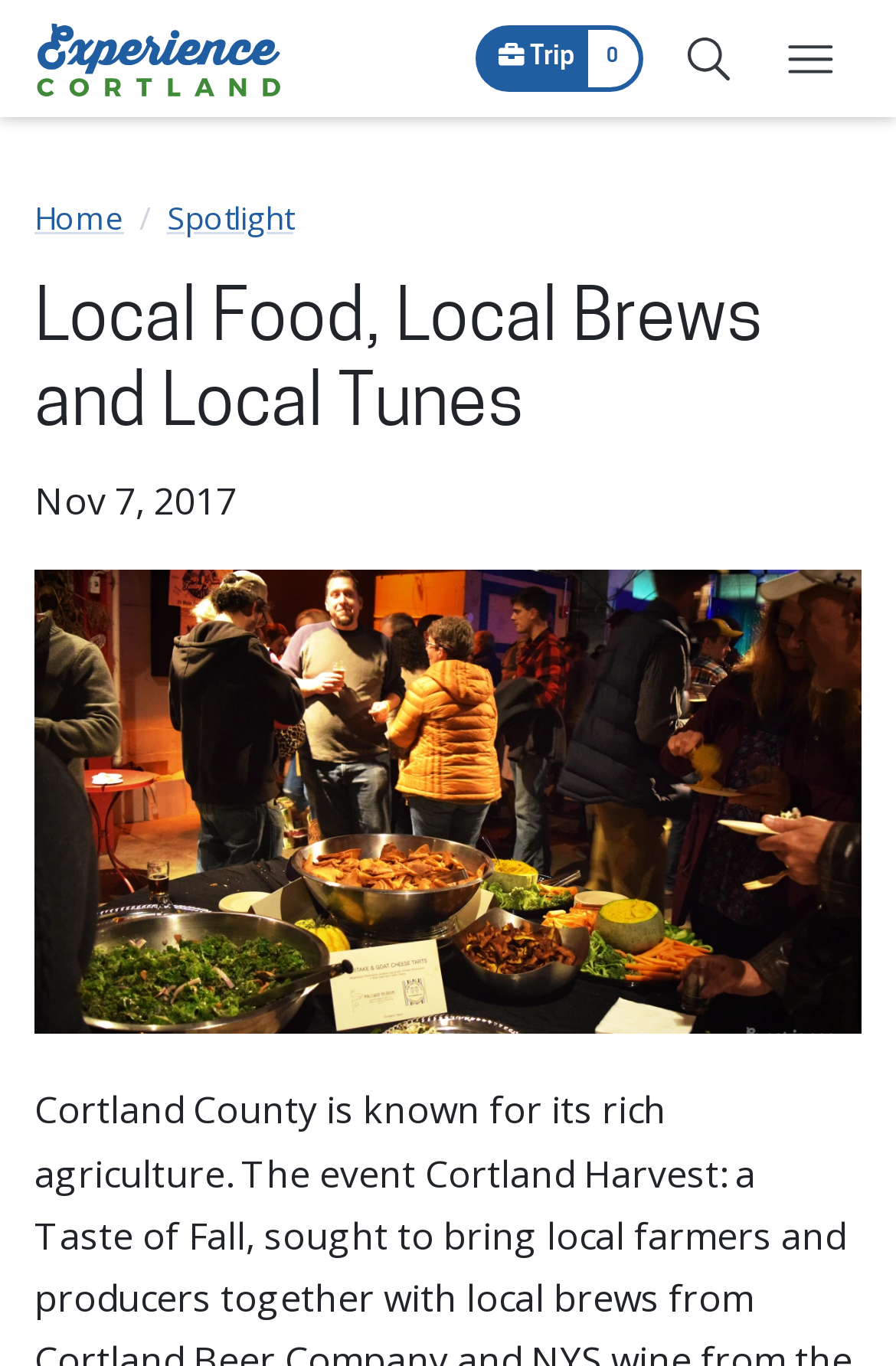Provide a one-word or short-phrase answer to the question:
How many mobile toggles are there?

2